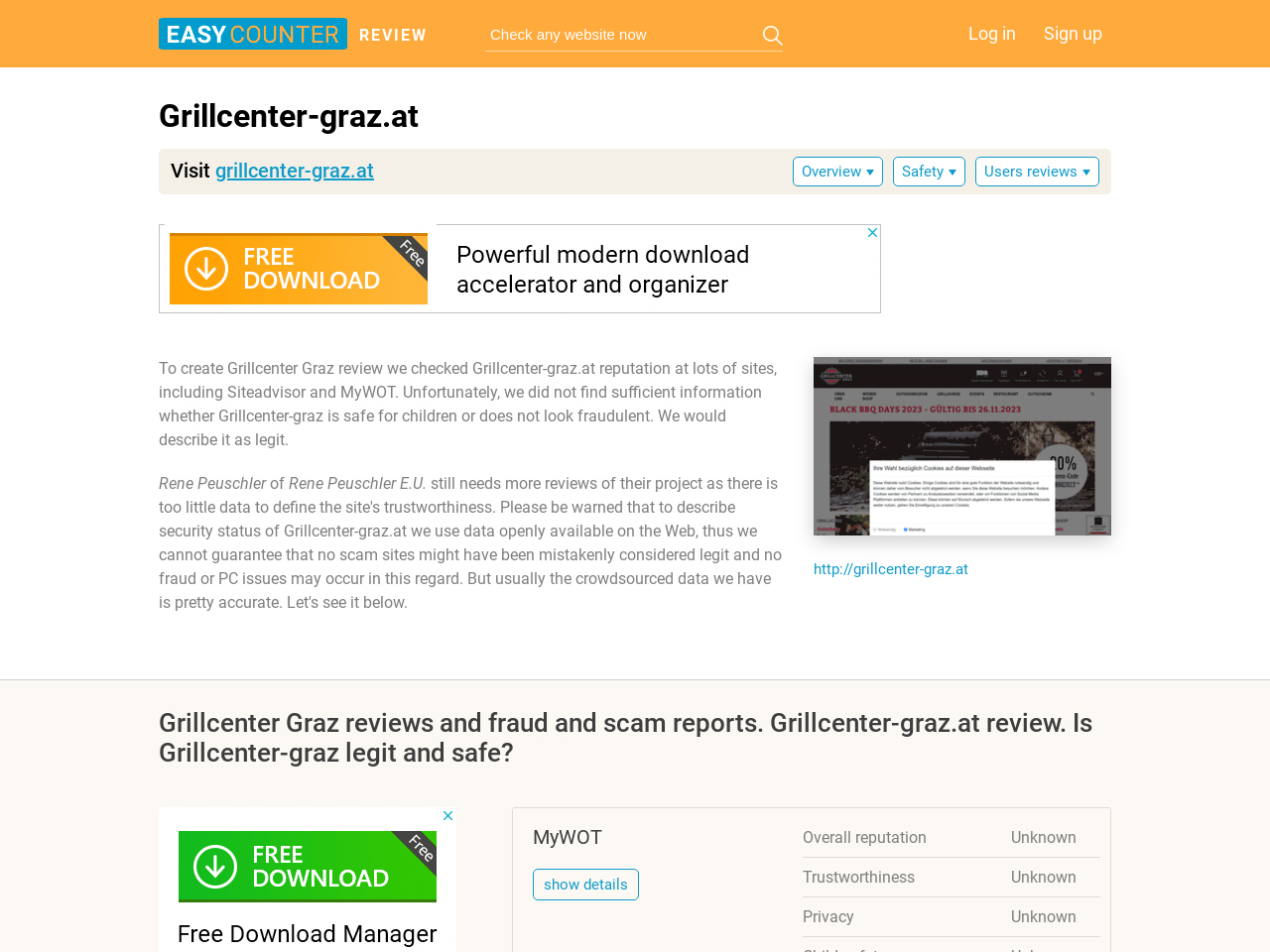Explain the webpage's layout and main content in detail.

This webpage is a review platform that provides information about the legitimacy and safety of a website called Grillcenter Graz. At the top of the page, there is a navigation bar with links to "REVIEW", "Log in", and "Sign up". Below the navigation bar, there is a heading that displays the website's name, "Grillcenter-graz.at". 

To the right of the heading, there are three links: "Visit", "Overview", "Safety", and "Users reviews". Below these links, there is an advertisement iframe. 

The main content of the page starts with a paragraph that explains how the review was created by checking the website's reputation at various sites, including Siteadvisor and MyWOT. The paragraph concludes that the website is legit but lacks sufficient information about its safety for children or fraudulent activities. 

Below this paragraph, there is a section that displays the website's owner information, "Rene Peuschler" and "Rene Peuschler E.U.". To the right of this section, there is a thumbnail image of the website. 

Underneath the owner information, there is a link to the website, "http://grillcenter-graz.at". Below the link, there is a summary of the review, which reiterates that the website is legit but lacks sufficient information about its safety. 

At the bottom of the page, there is a section that displays the website's reputation ratings from MyWOT, with three rows of grid cells that show the overall reputation, trustworthiness, and privacy ratings, all of which are marked as "Unknown".